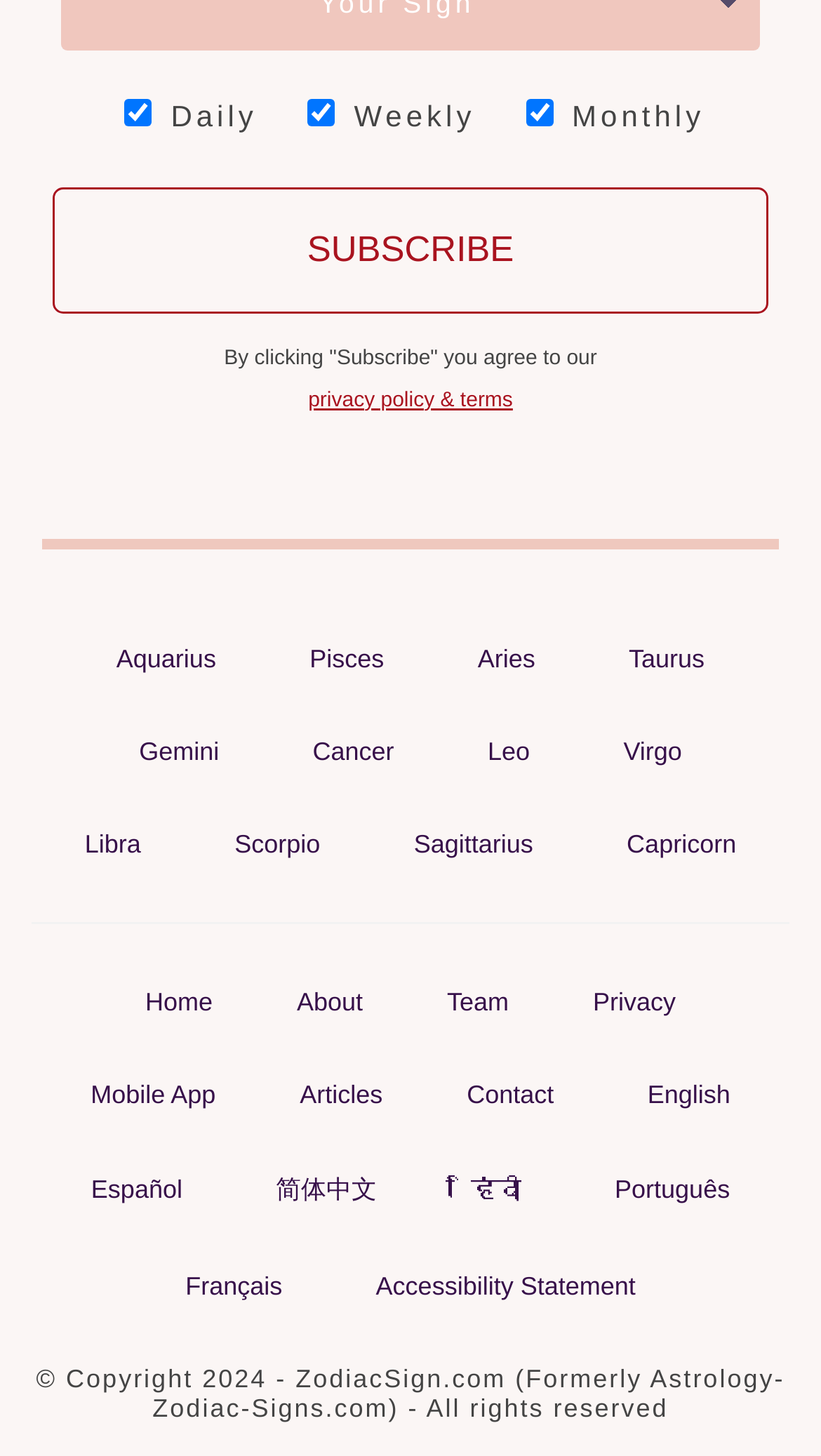Please locate the bounding box coordinates for the element that should be clicked to achieve the following instruction: "Switch to English language". Ensure the coordinates are given as four float numbers between 0 and 1, i.e., [left, top, right, bottom].

[0.763, 0.734, 0.915, 0.769]